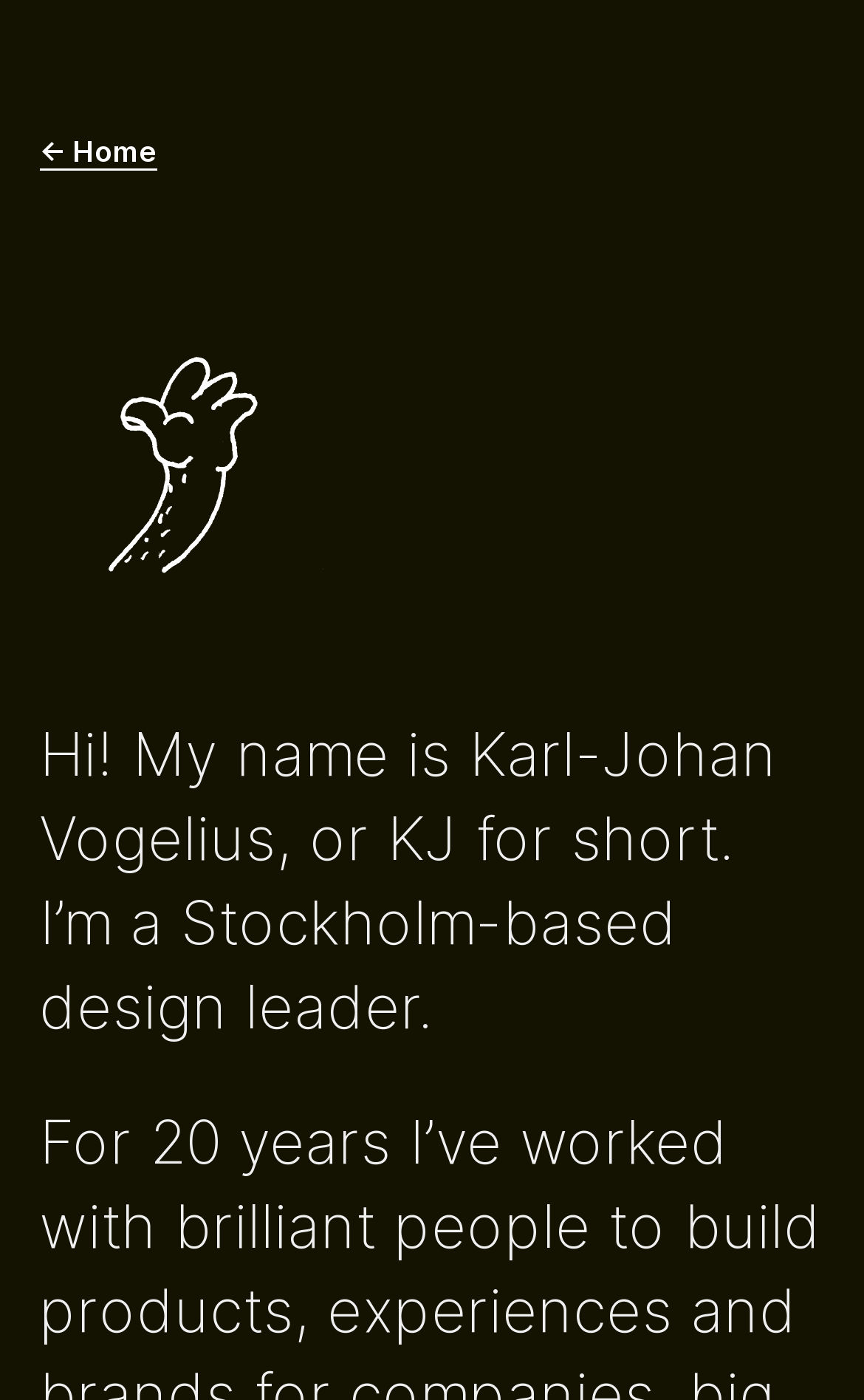Extract the bounding box coordinates for the UI element described by the text: "← Home". The coordinates should be in the form of [left, top, right, bottom] with values between 0 and 1.

[0.045, 0.097, 0.181, 0.123]